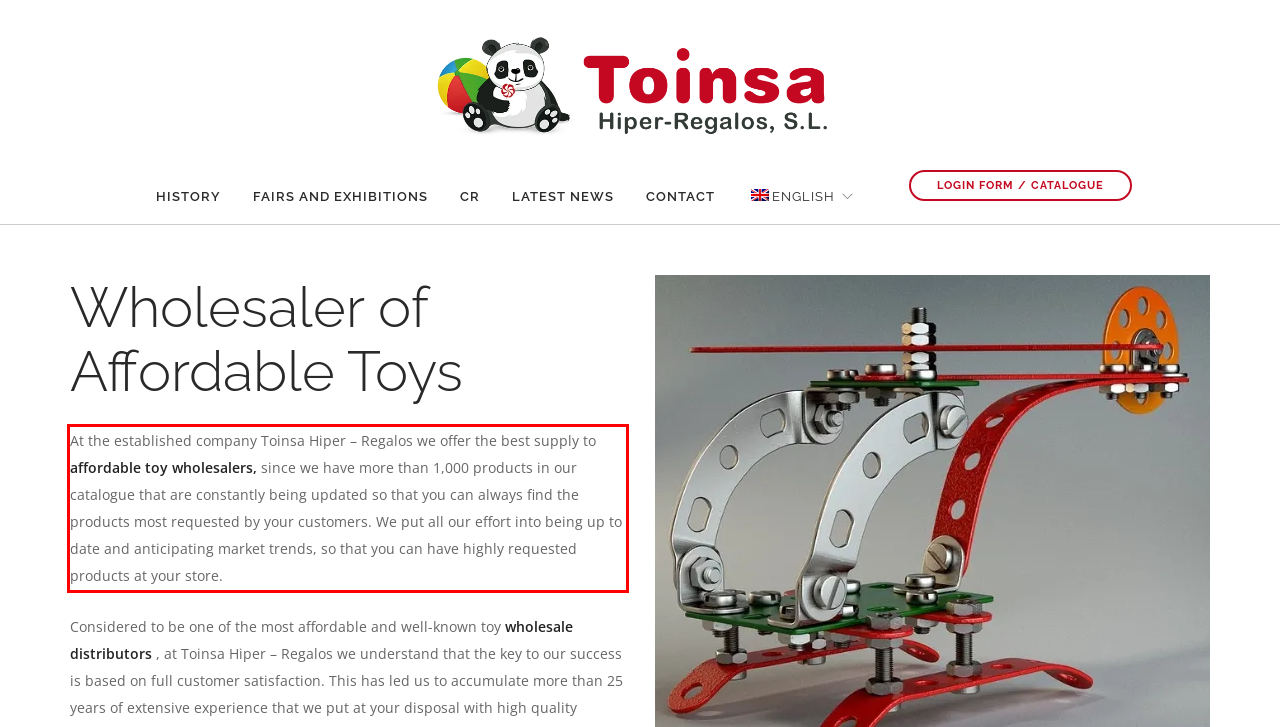Given a screenshot of a webpage containing a red rectangle bounding box, extract and provide the text content found within the red bounding box.

At the established company Toinsa Hiper – Regalos we offer the best supply to affordable toy wholesalers, since we have more than 1,000 products in our catalogue that are constantly being updated so that you can always find the products most requested by your customers. We put all our effort into being up to date and anticipating market trends, so that you can have highly requested products at your store.